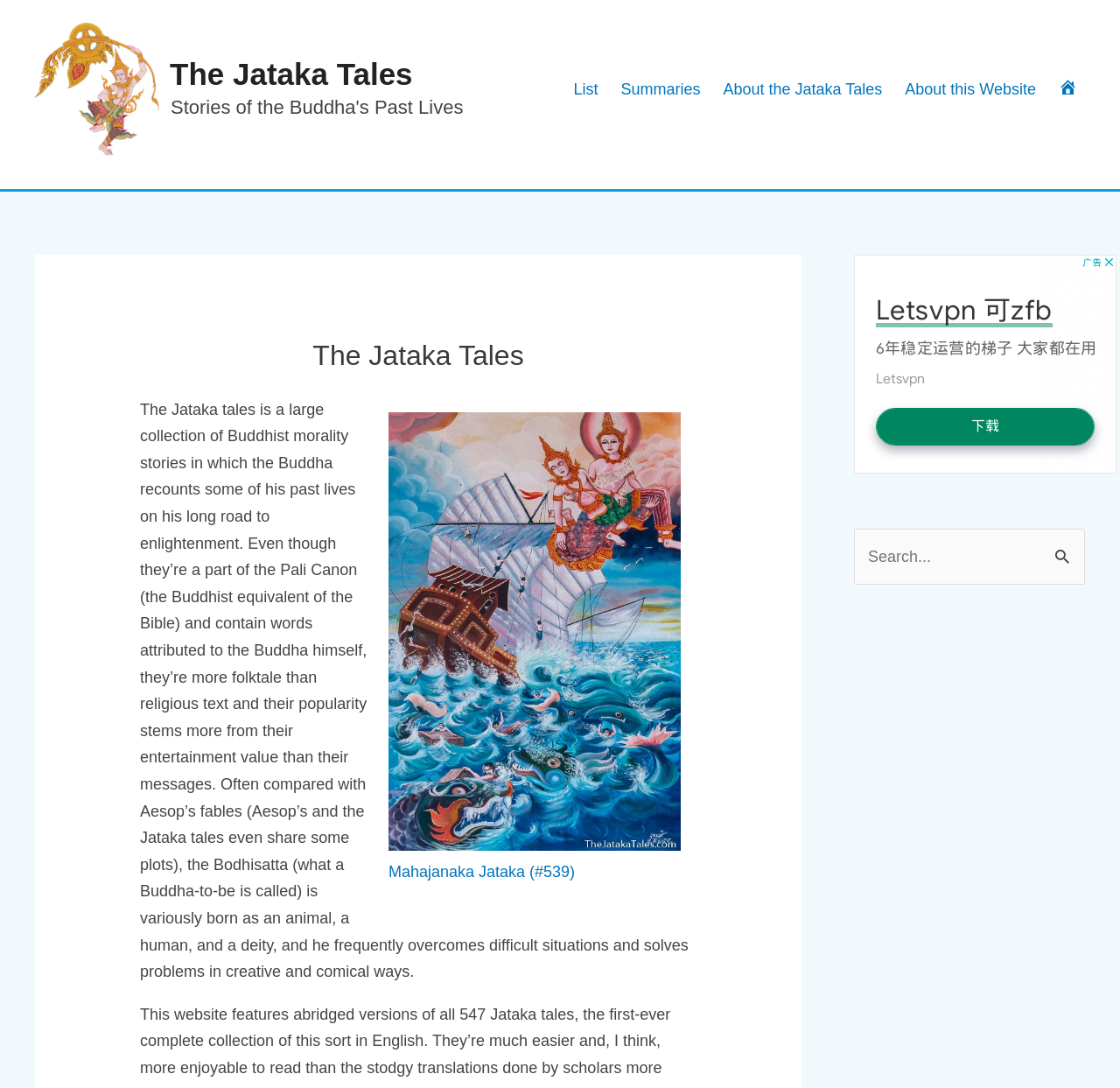Using the image as a reference, answer the following question in as much detail as possible:
What is the Bodhisatta born as in the Jataka Tales?

According to the static text on the webpage, the Bodhisatta is born as an animal, a human, and a deity in the Jataka Tales. This is mentioned in the description of the Jataka Tales, which explains that the Bodhisatta overcomes difficult situations and solves problems in creative and comical ways.